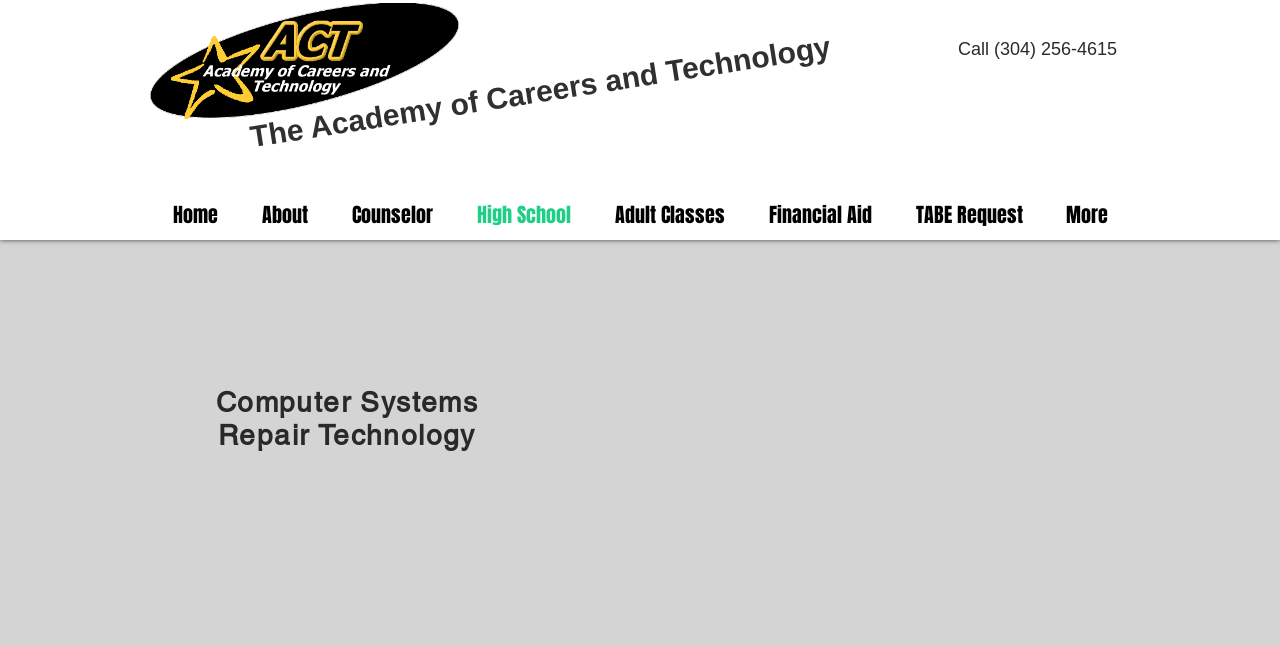What is the logo image file name?
Based on the screenshot, answer the question with a single word or phrase.

logo.gif